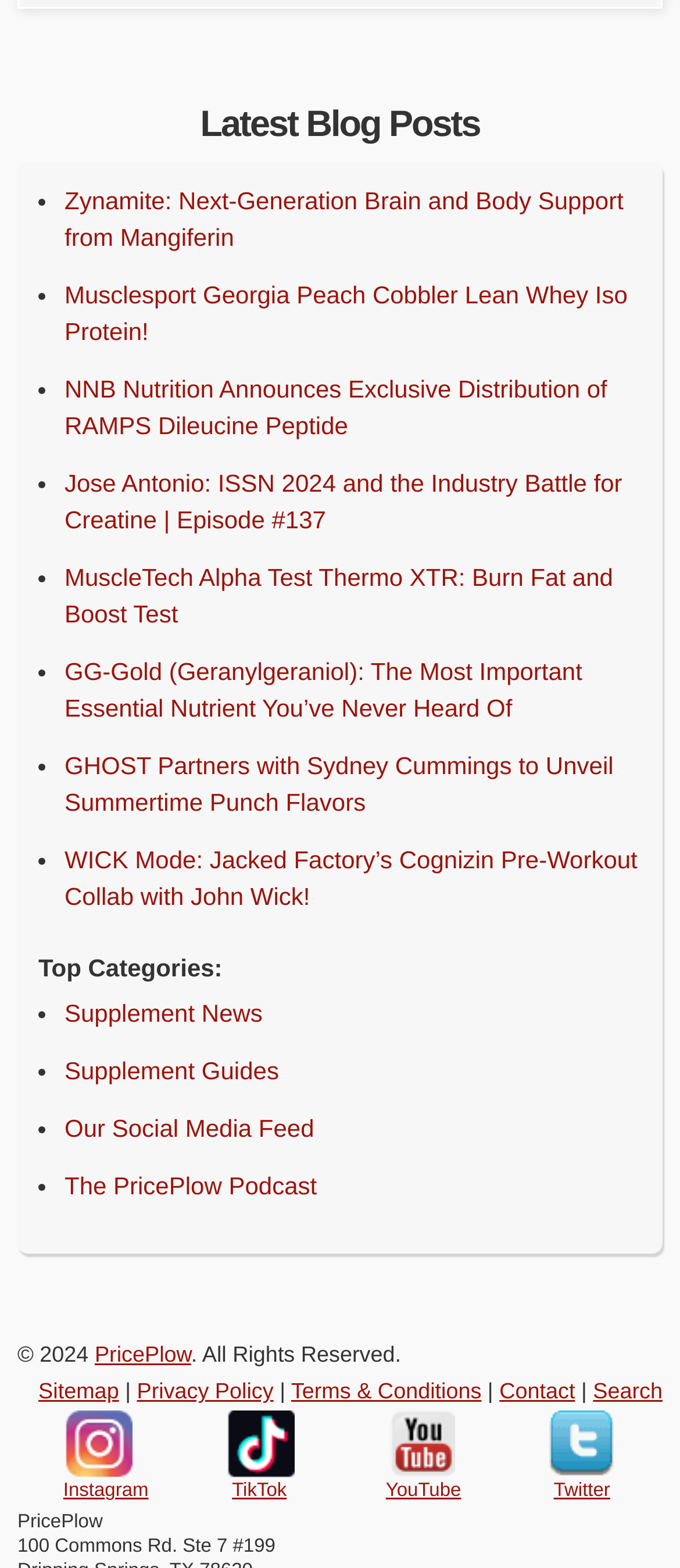Extract the bounding box coordinates for the HTML element that matches this description: "Our Social Media Feed". The coordinates should be four float numbers between 0 and 1, i.e., [left, top, right, bottom].

[0.095, 0.711, 0.462, 0.728]